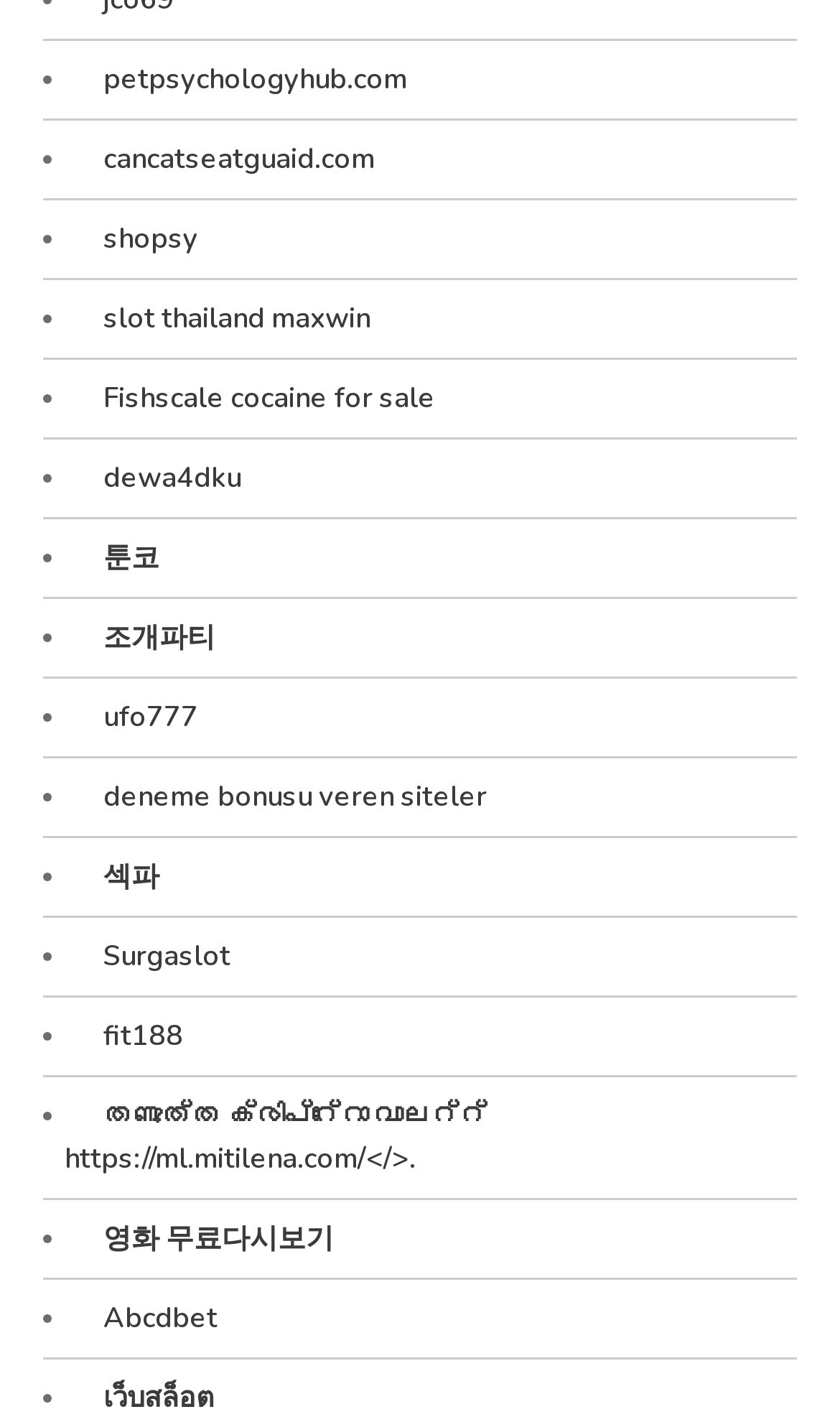Find the bounding box of the UI element described as follows: "തണുത്ത ക്രിപ്റ്റോ വാലറ്റ്".

[0.097, 0.769, 0.579, 0.8]